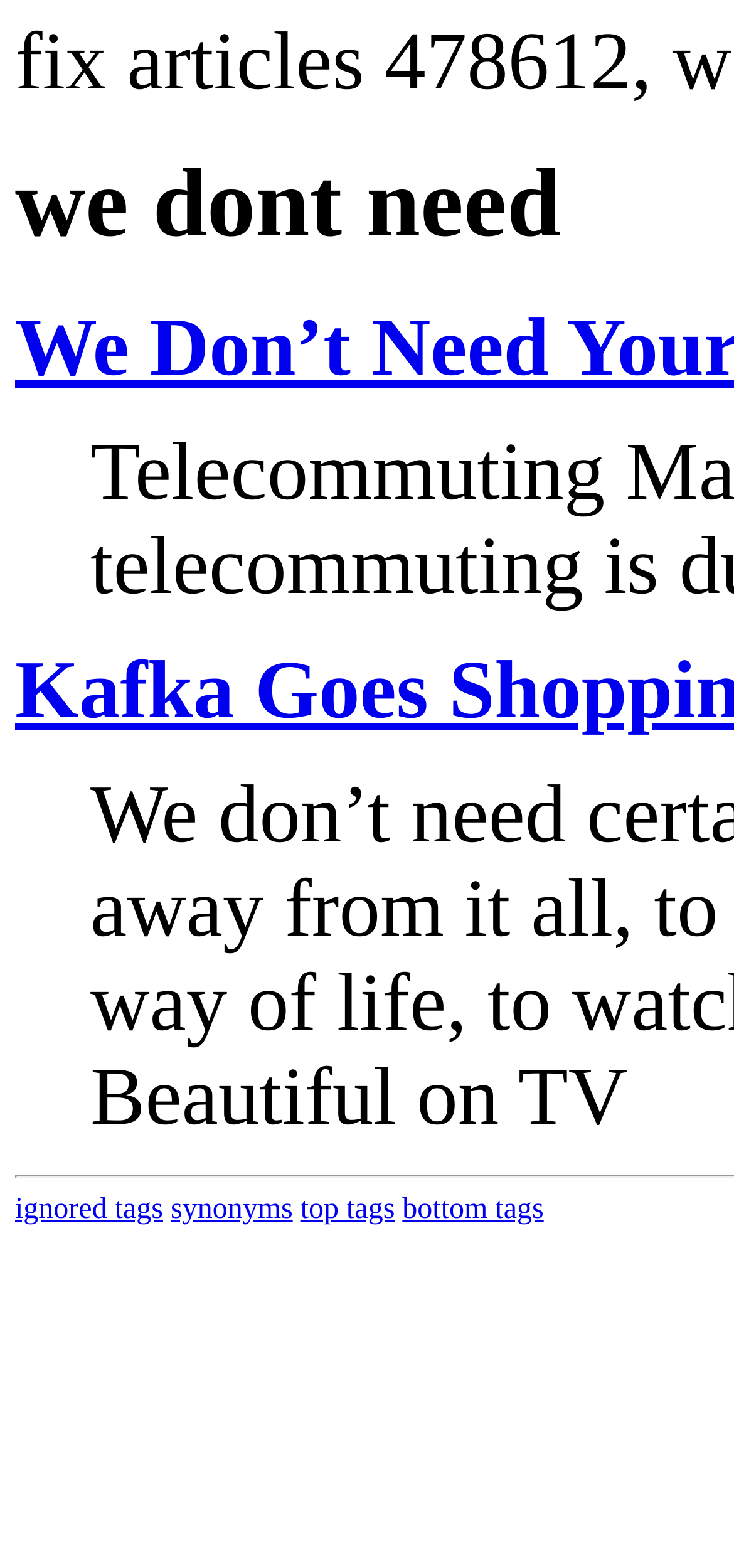Please locate and retrieve the main header text of the webpage.

we dont need